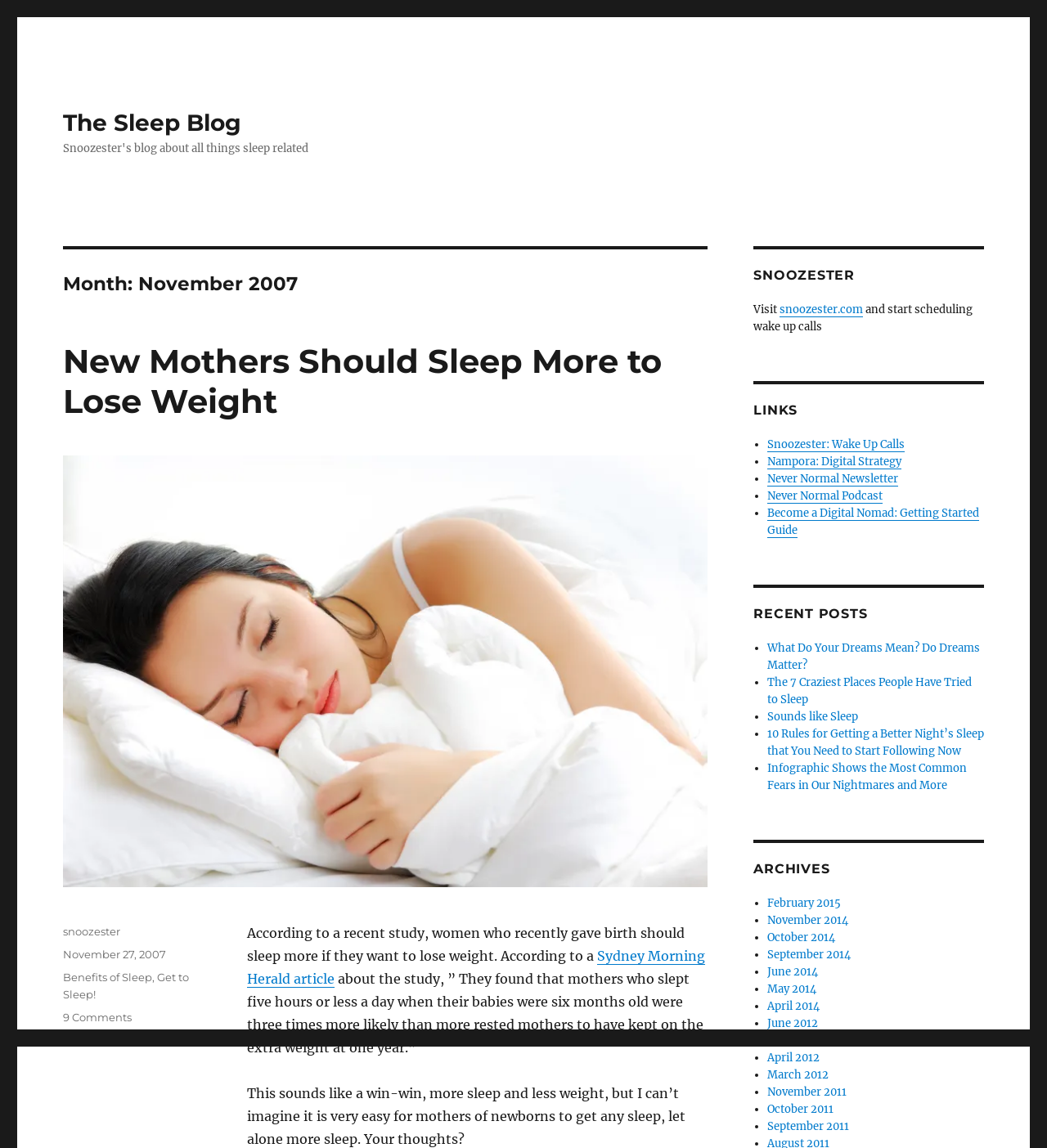What is the topic of the blog post?
Refer to the image and provide a one-word or short phrase answer.

Sleep